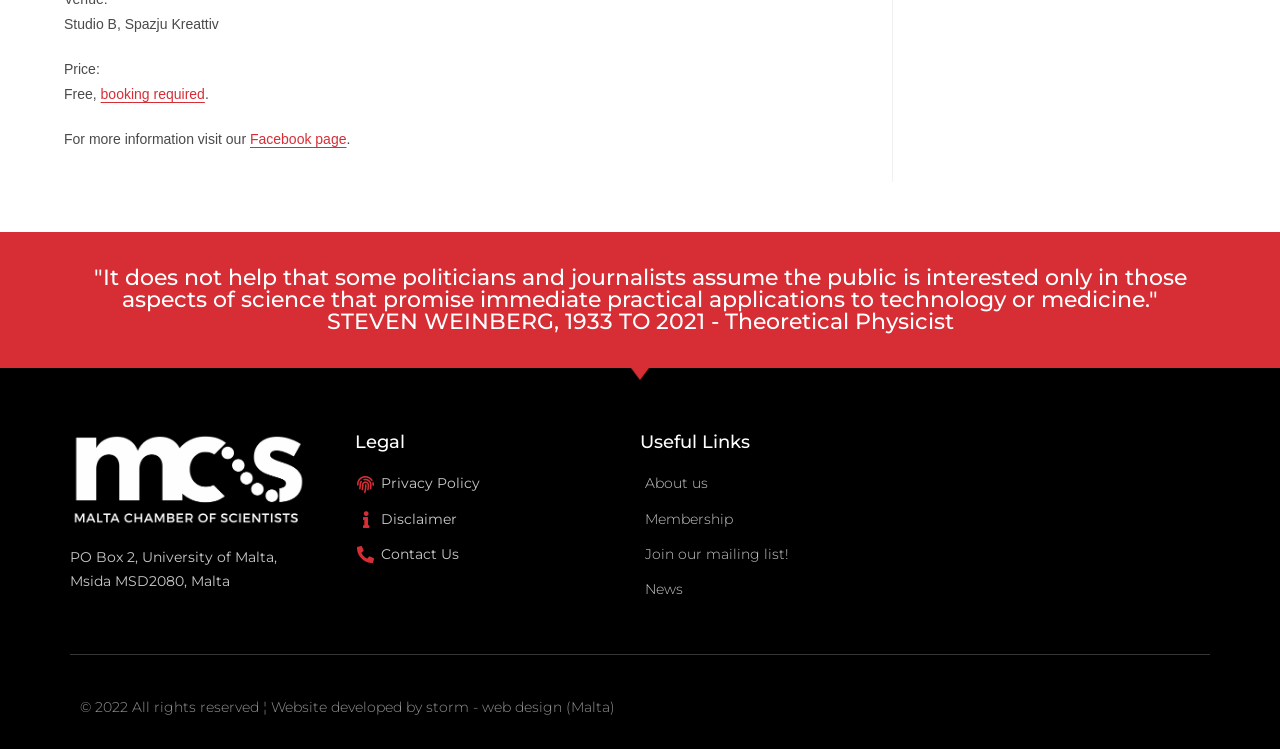Using details from the image, please answer the following question comprehensively:
Who developed the website?

The website developer is mentioned at the bottom of the webpage, in a link element, as 'storm - web design (Malta)', along with a copyright notice.